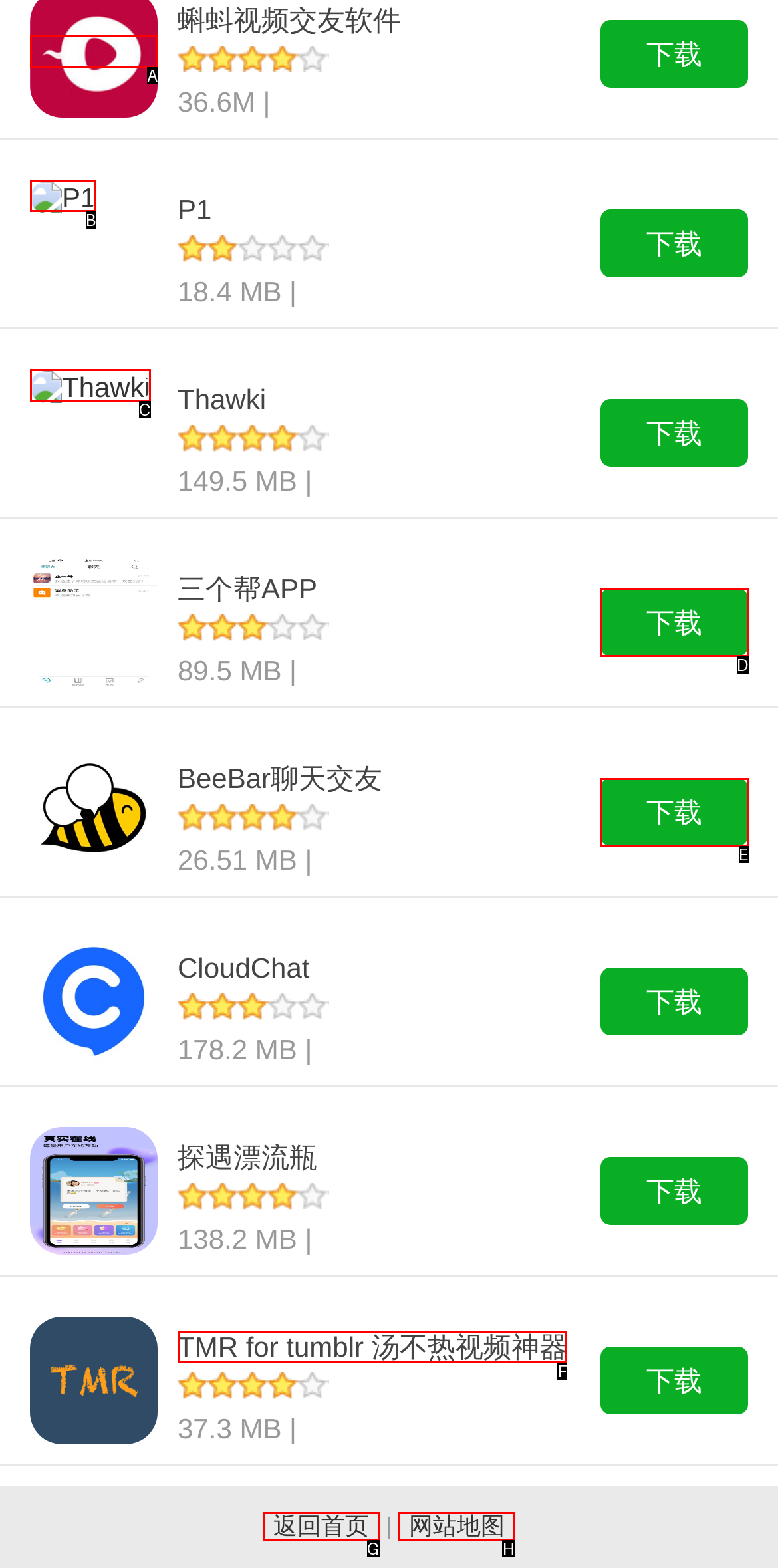Determine which option matches the element description: title="蝌蚪视频交友软件"
Reply with the letter of the appropriate option from the options provided.

A